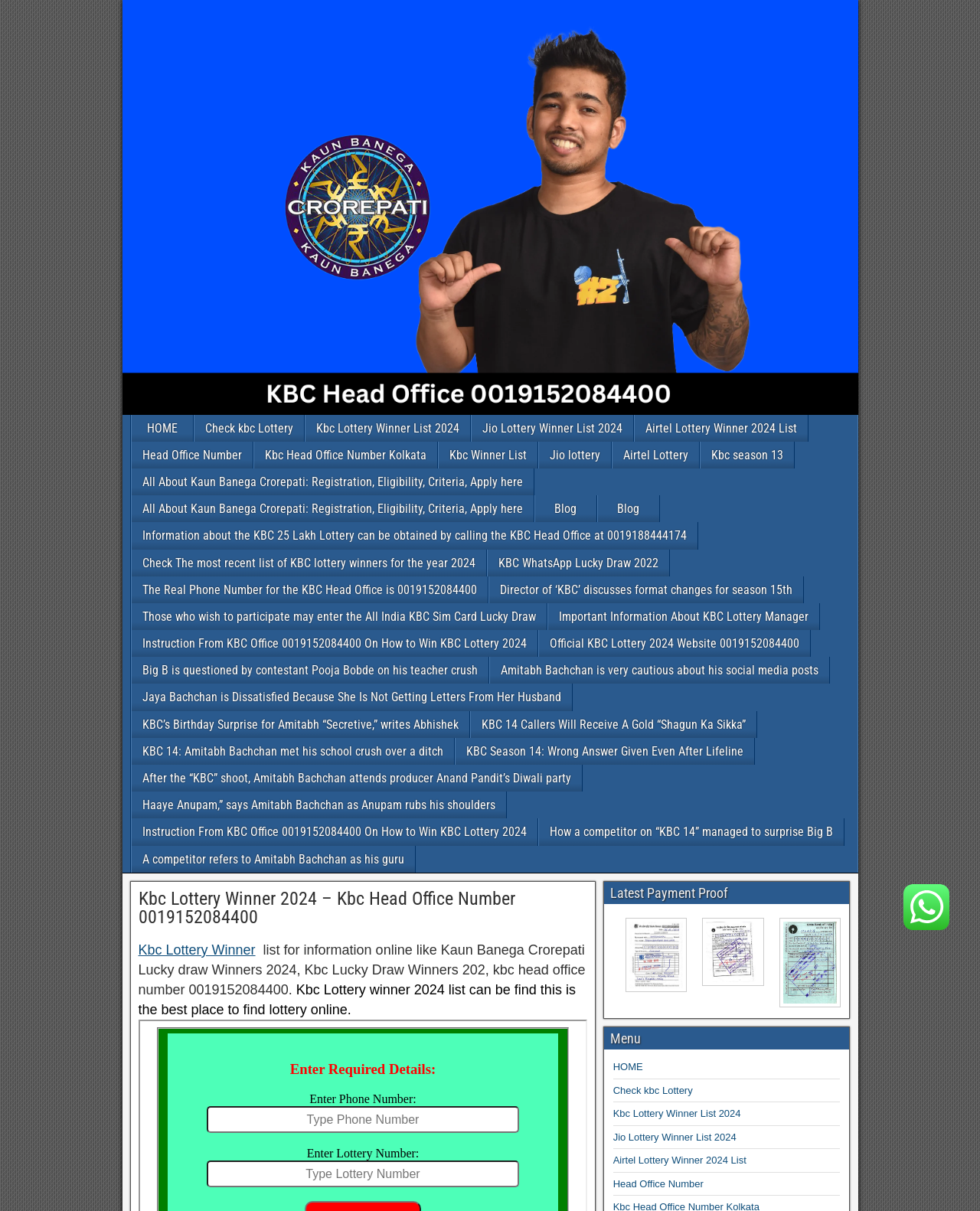Identify and provide the text of the main header on the webpage.

Kbc Lottery Winner 2024 – Kbc Head Office Number 0019152084400